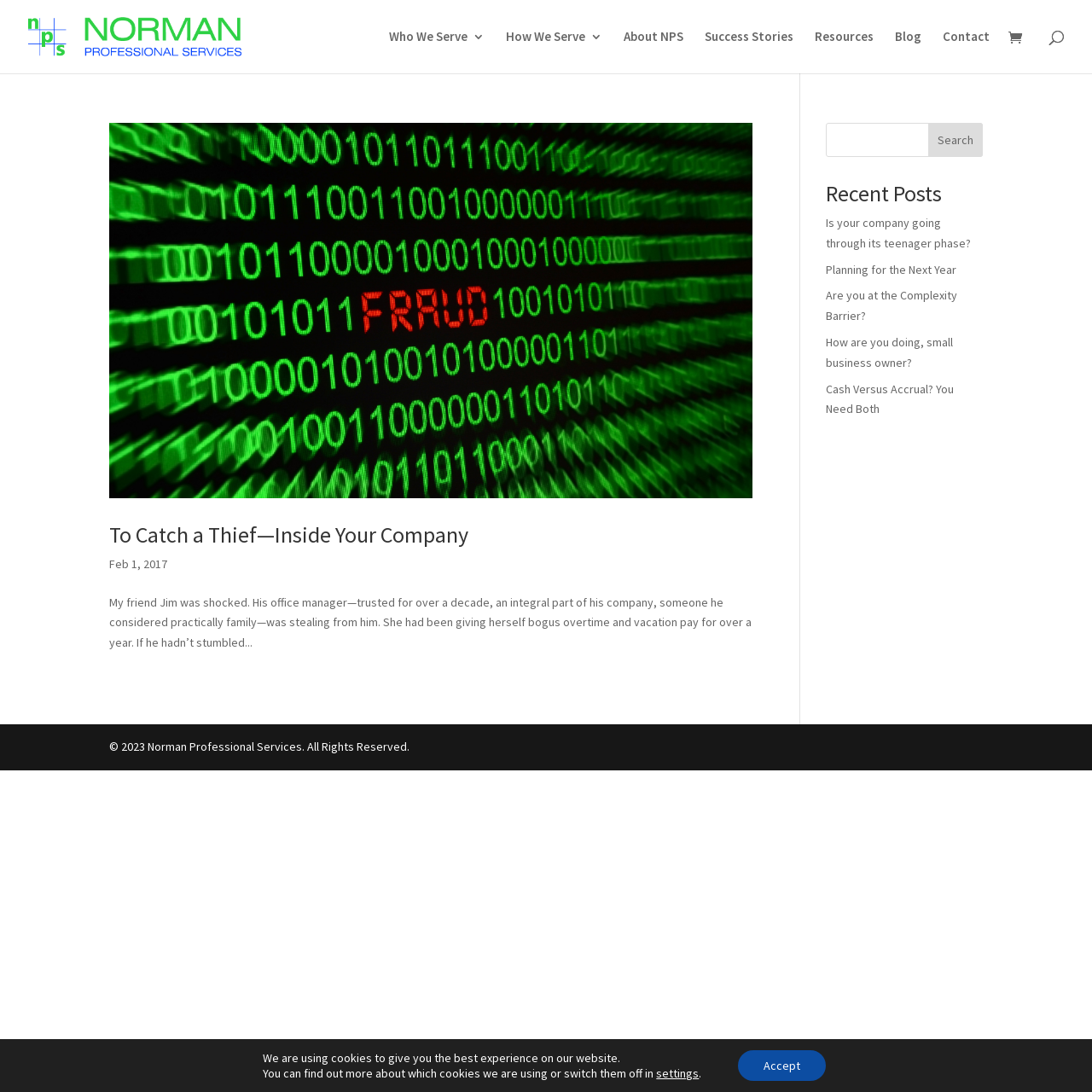Please identify the bounding box coordinates of where to click in order to follow the instruction: "search for something".

[0.756, 0.112, 0.9, 0.144]